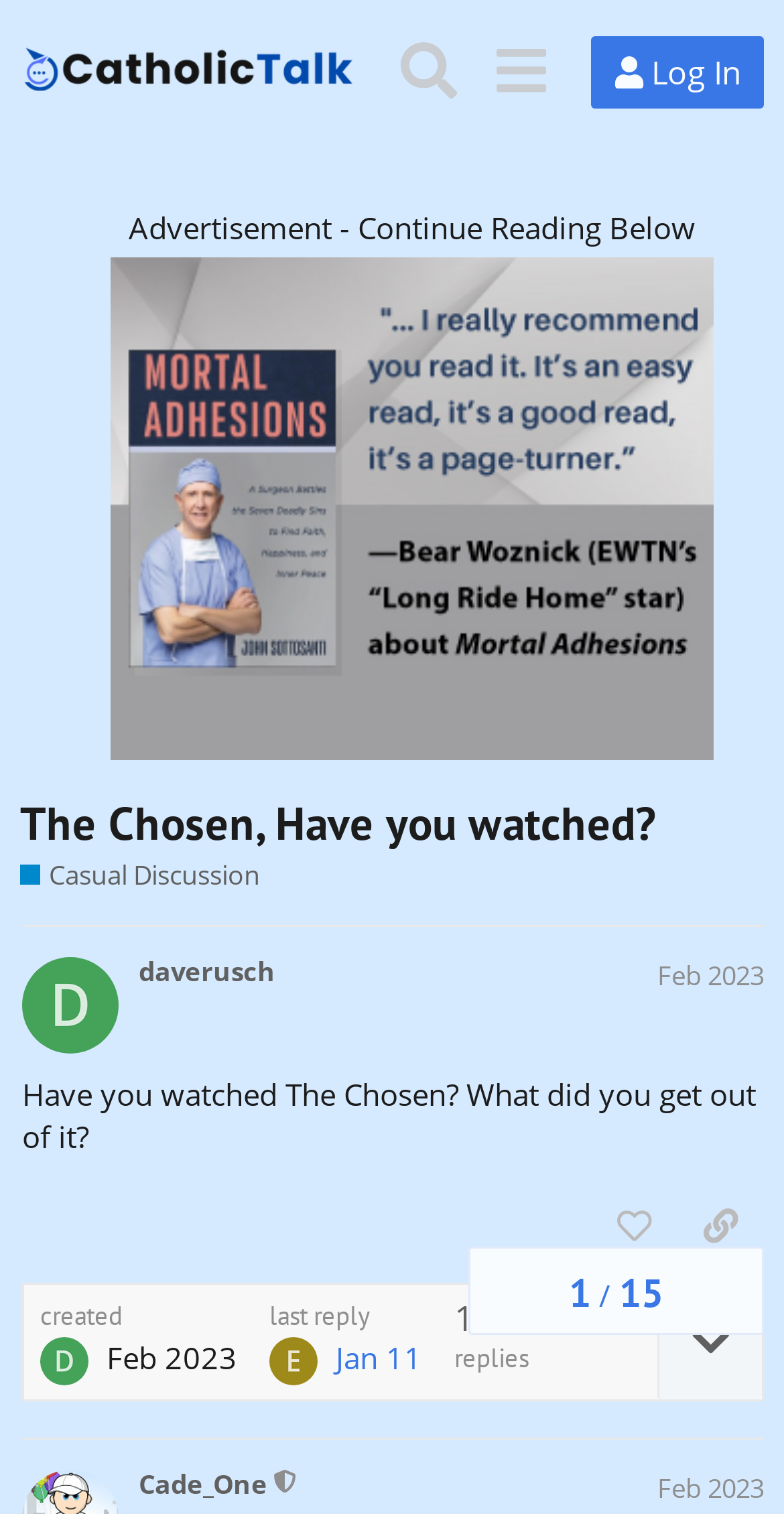Specify the bounding box coordinates of the element's region that should be clicked to achieve the following instruction: "Click the 'CatholicTalk' link". The bounding box coordinates consist of four float numbers between 0 and 1, in the format [left, top, right, bottom].

[0.026, 0.023, 0.47, 0.07]